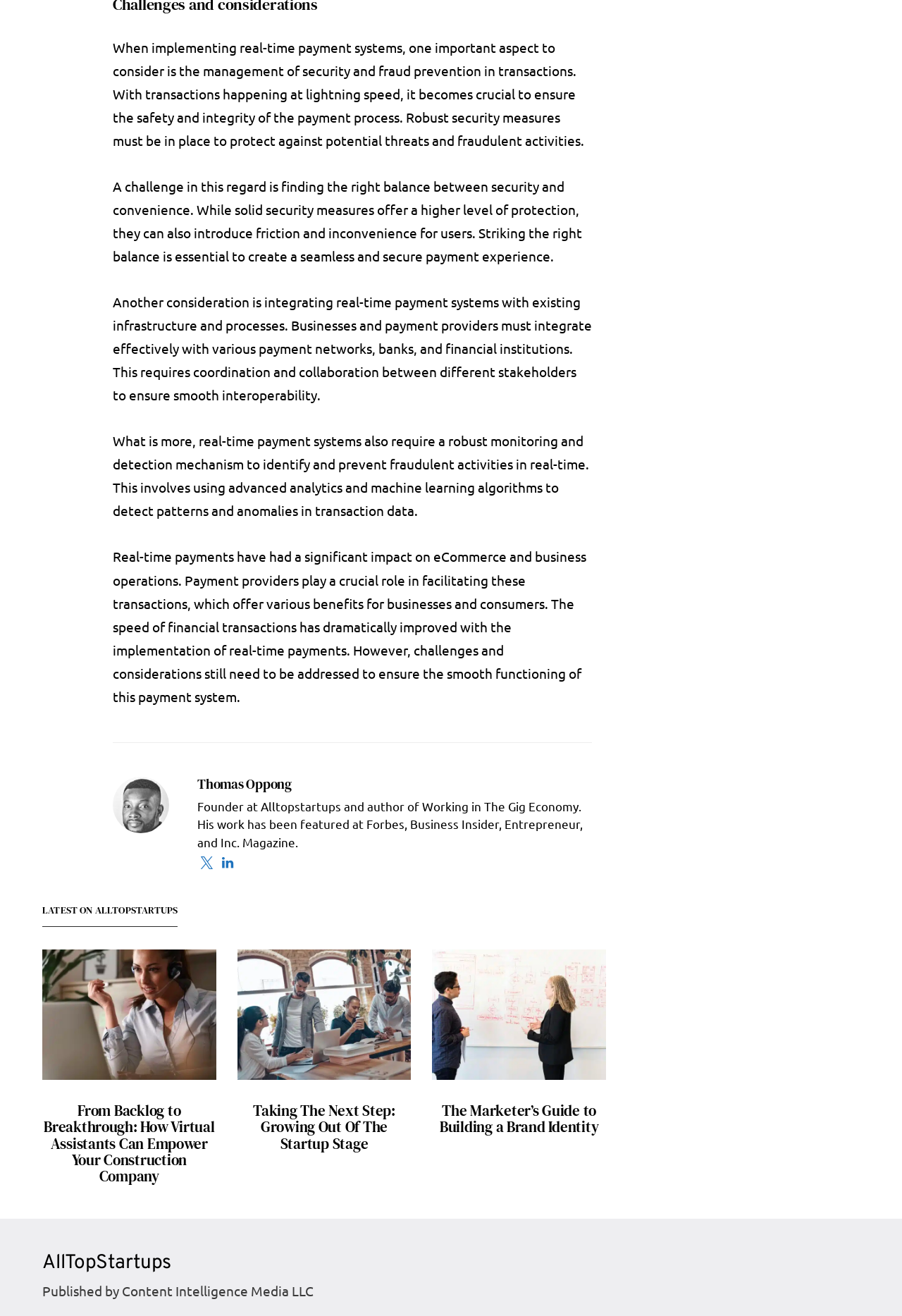Respond to the following query with just one word or a short phrase: 
What is the main topic of the webpage?

Real-time payment systems